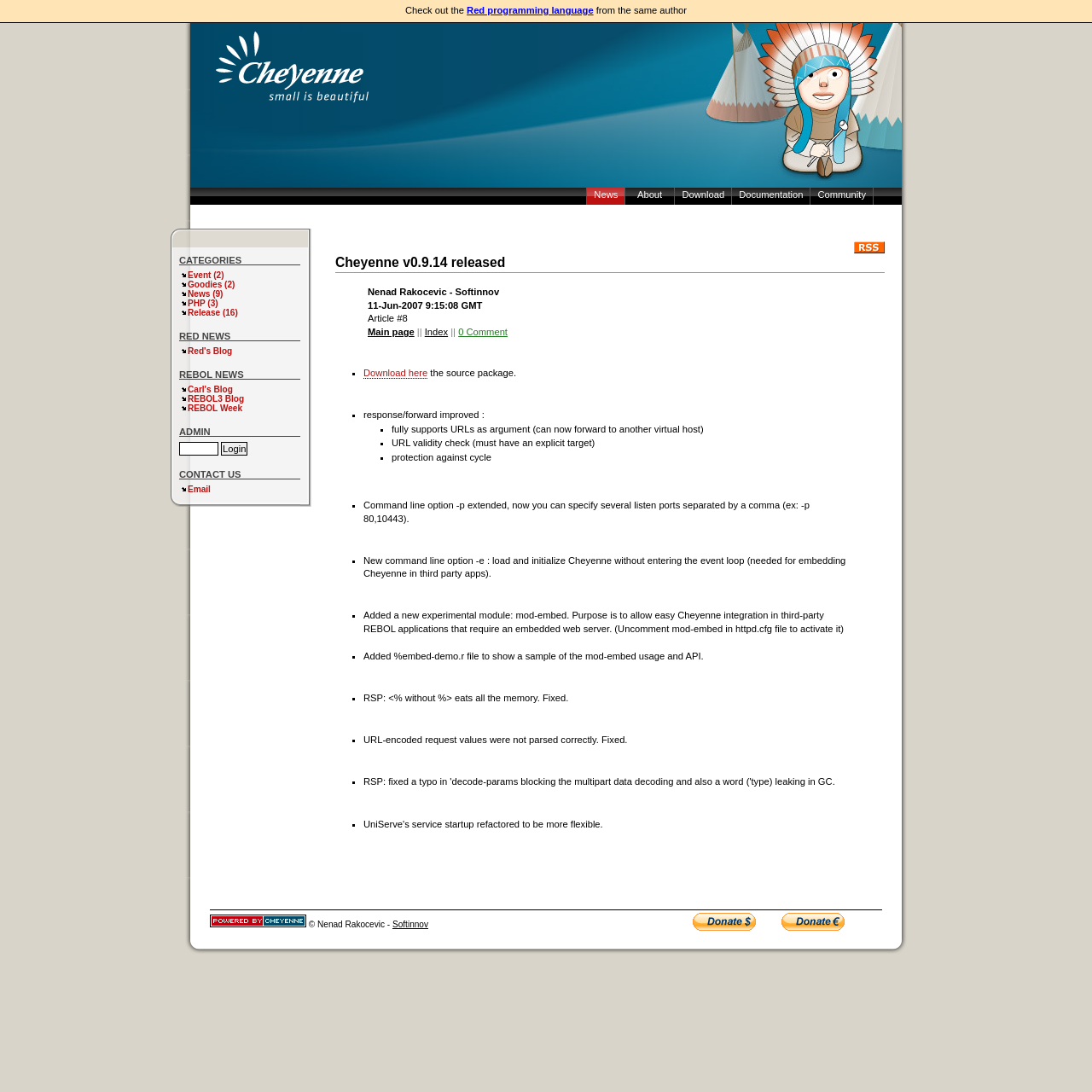Kindly determine the bounding box coordinates for the area that needs to be clicked to execute this instruction: "Login".

[0.202, 0.404, 0.227, 0.417]